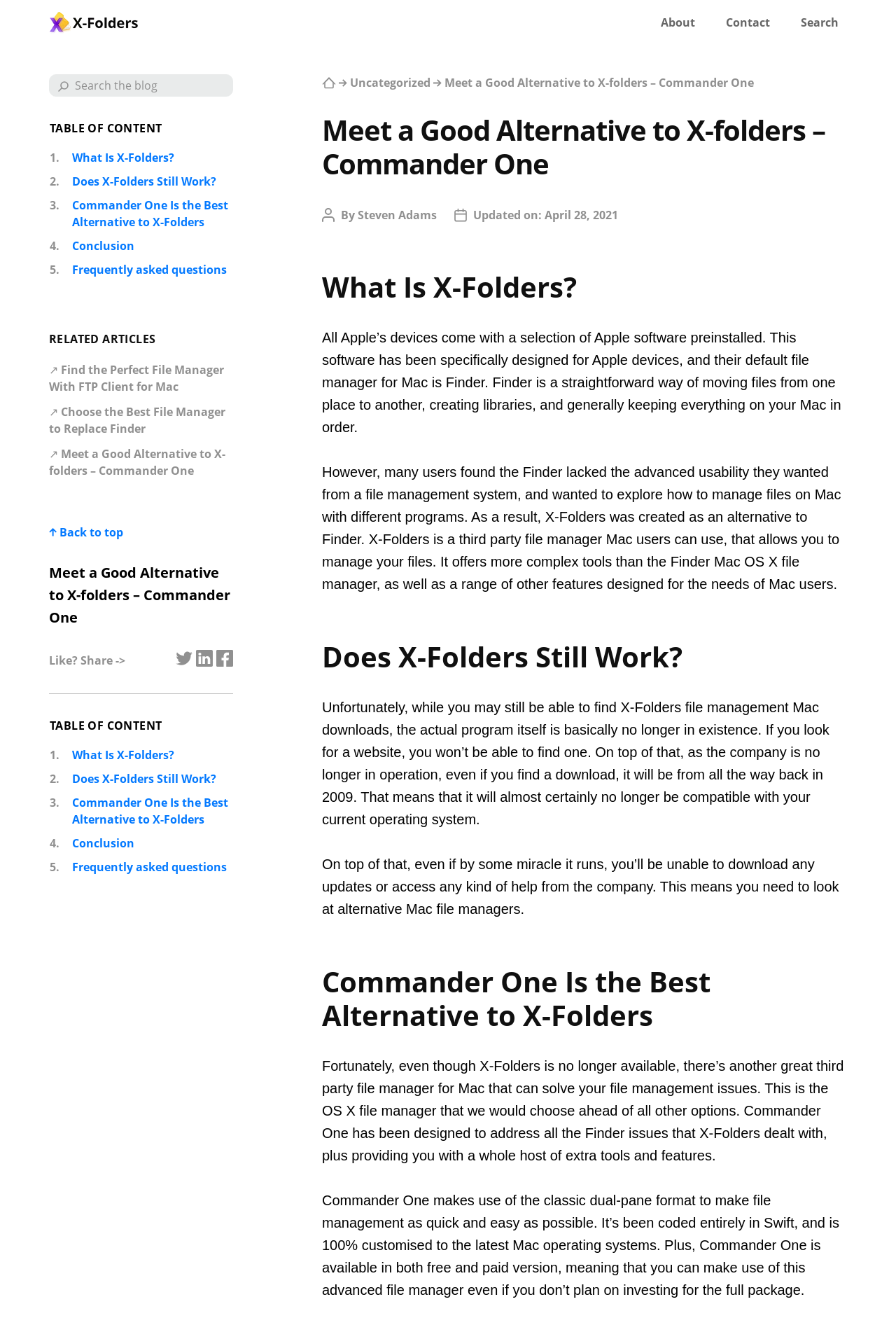Describe every aspect of the webpage in a detailed manner.

This webpage is about Commander One, a file manager for Mac, and its comparison to Xfolders. At the top left corner, there is an Xfolders logo, and next to it, there are three links: "About", "Contact", and "Search". The search bar is located below the logo, accompanied by a submit button and a magnifying glass icon.

Below the search bar, there is a table of contents with five links: "What Is X-Folders?", "Does X-Folders Still Work?", "Commander One Is the Best Alternative to X-Folders", "Conclusion", and "Frequently asked questions". 

On the left side of the page, there are several links to related articles, including "Find the Perfect File Manager With FTP Client for Mac", "Choose the Best File Manager to Replace Finder", and "Meet a Good Alternative to X-folders – Commander One". A "Back to top" button is located below these links.

The main content of the page is divided into sections, each with a heading. The first section, "Meet a Good Alternative to X-folders – Commander One", has a brief introduction to the topic. The second section, "What Is X-Folders?", explains what X-Folders is and its purpose. The third section, "Does X-Folders Still Work?", discusses the current status of X-Folders and its compatibility issues. The fourth section, "Commander One Is the Best Alternative to X-Folders", introduces Commander One as a superior alternative to X-Folders, highlighting its features and benefits.

Throughout the page, there are social media sharing links and a "TABLE OF CONTENT" section that repeats the links from the top of the page. At the bottom, there is a footer with a copyright notice and a "Meet a Good Alternative to X-folders – Commander One" heading.